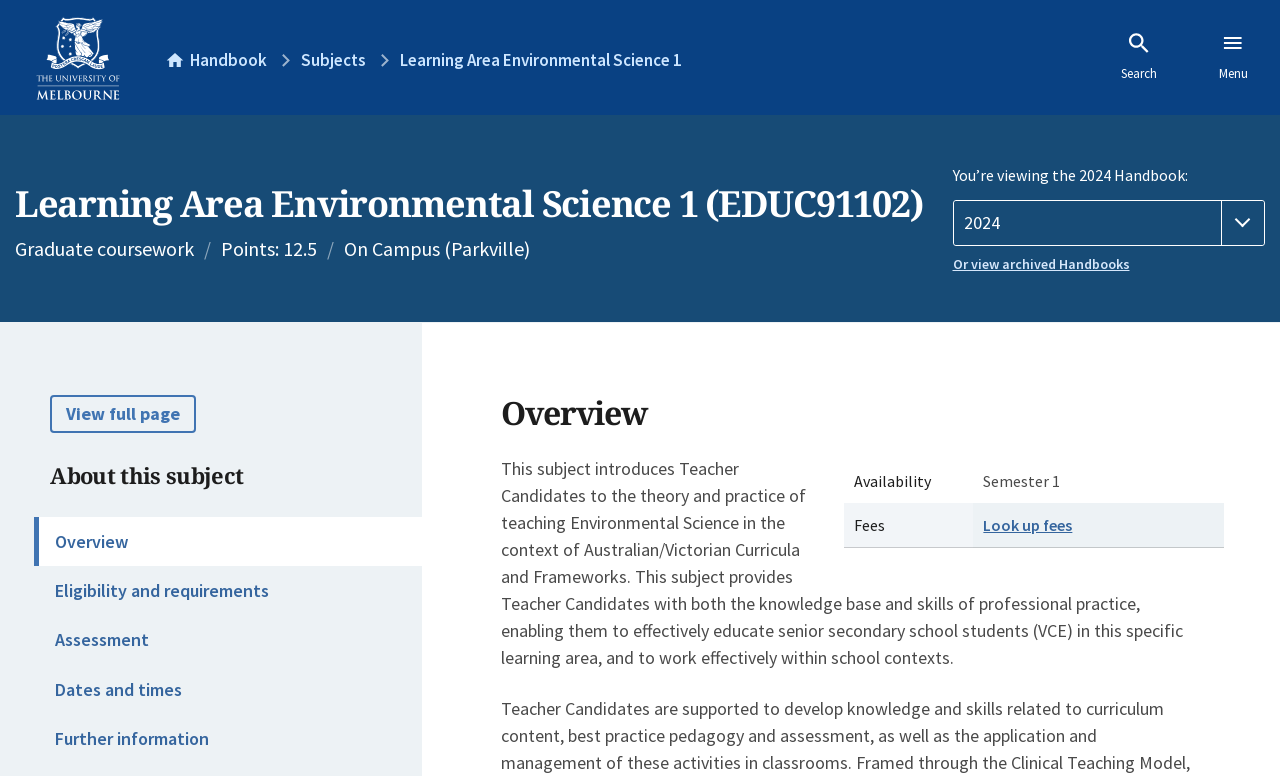Identify the bounding box coordinates of the area you need to click to perform the following instruction: "View Overview".

[0.027, 0.666, 0.33, 0.73]